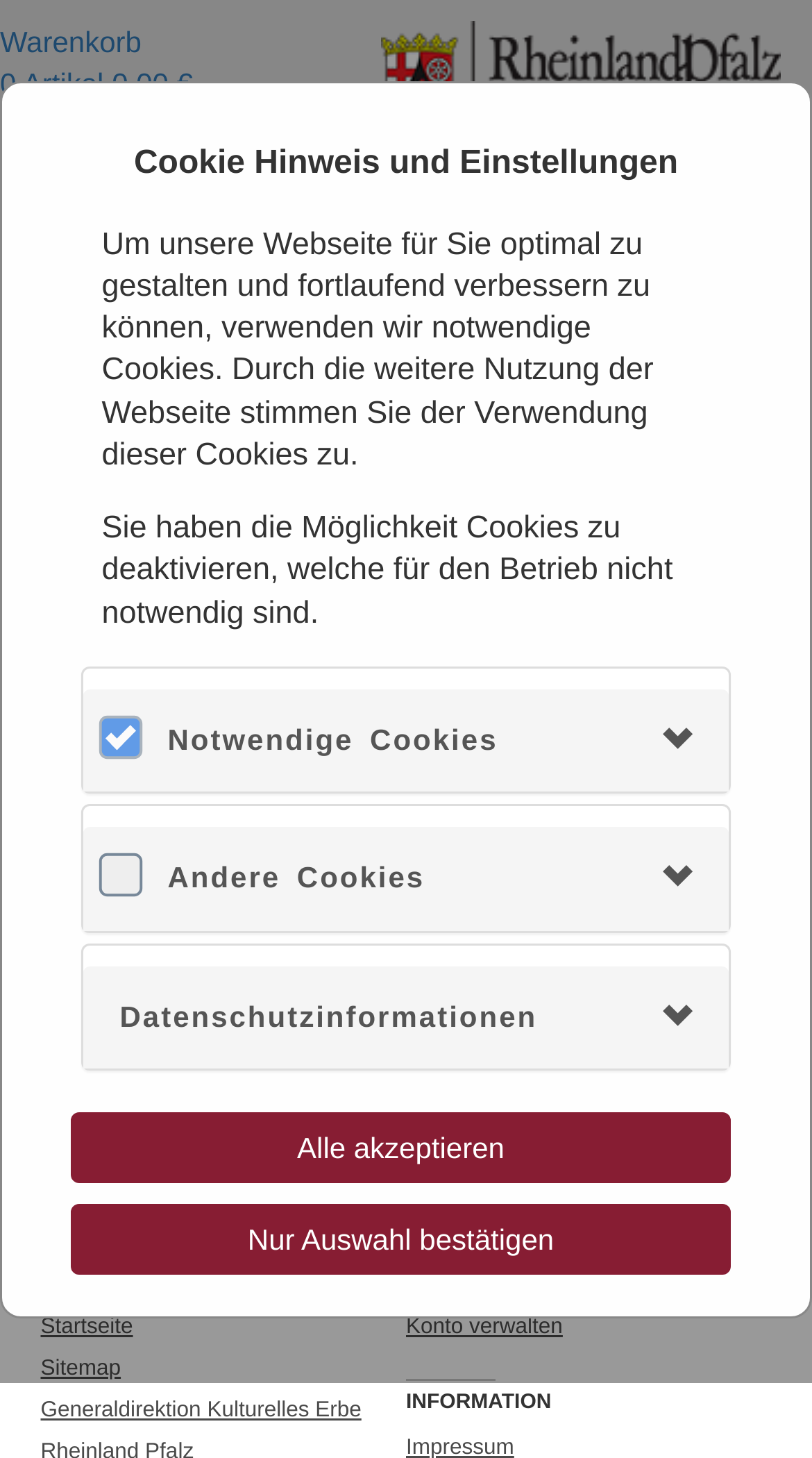What is the alternative way to get tickets?
Carefully examine the image and provide a detailed answer to the question.

If the online shop is not accessible, tickets can be obtained at the museum shops, as indicated by the static text 'Selbstverständlich erhalten Sie Ihre Tickets auch innerhalb der Öffnungszeiten vor Ort an den Kassen. Stöbern Sie doch gerne auch in unseren Museumsshops auf der Festung Ehrenbreitstein, im Landesmuseum Mainz sowie im Rheinischen Landesmuseum Trier.'